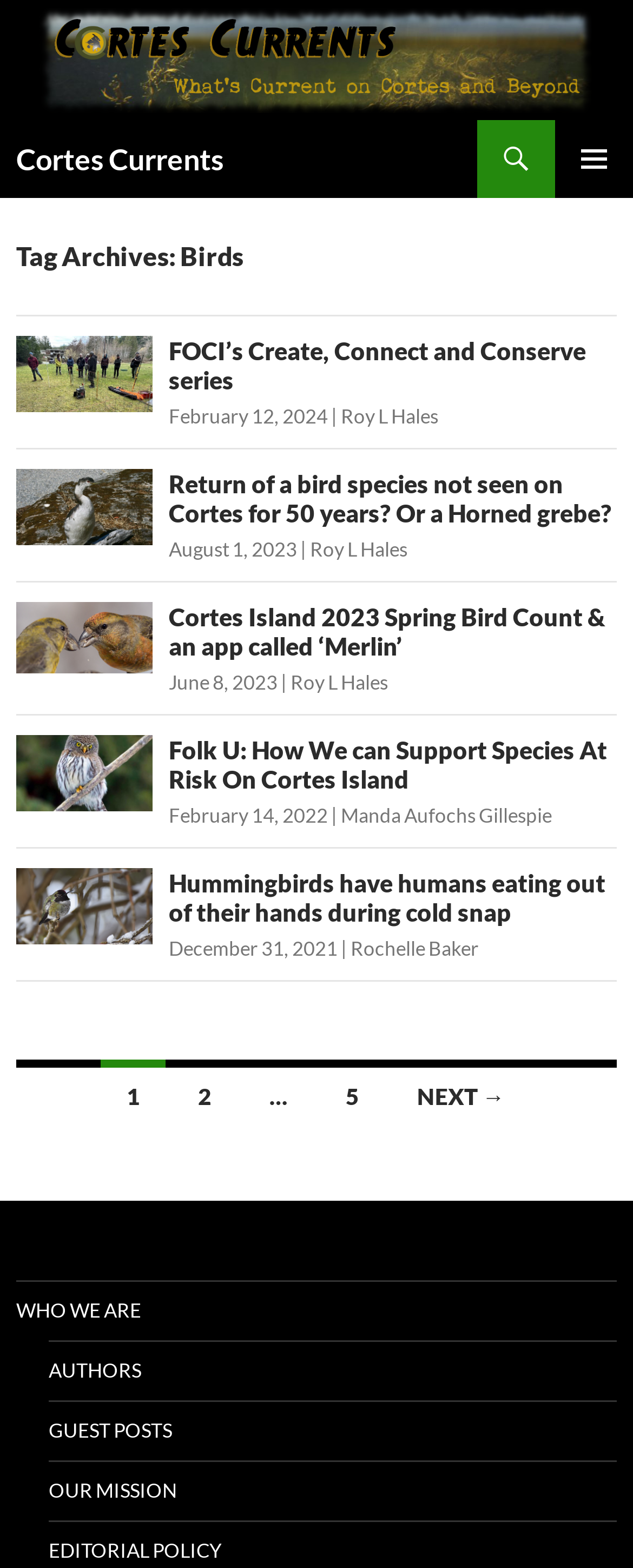Identify the bounding box for the UI element that is described as follows: "Primary Menu".

[0.877, 0.077, 1.0, 0.127]